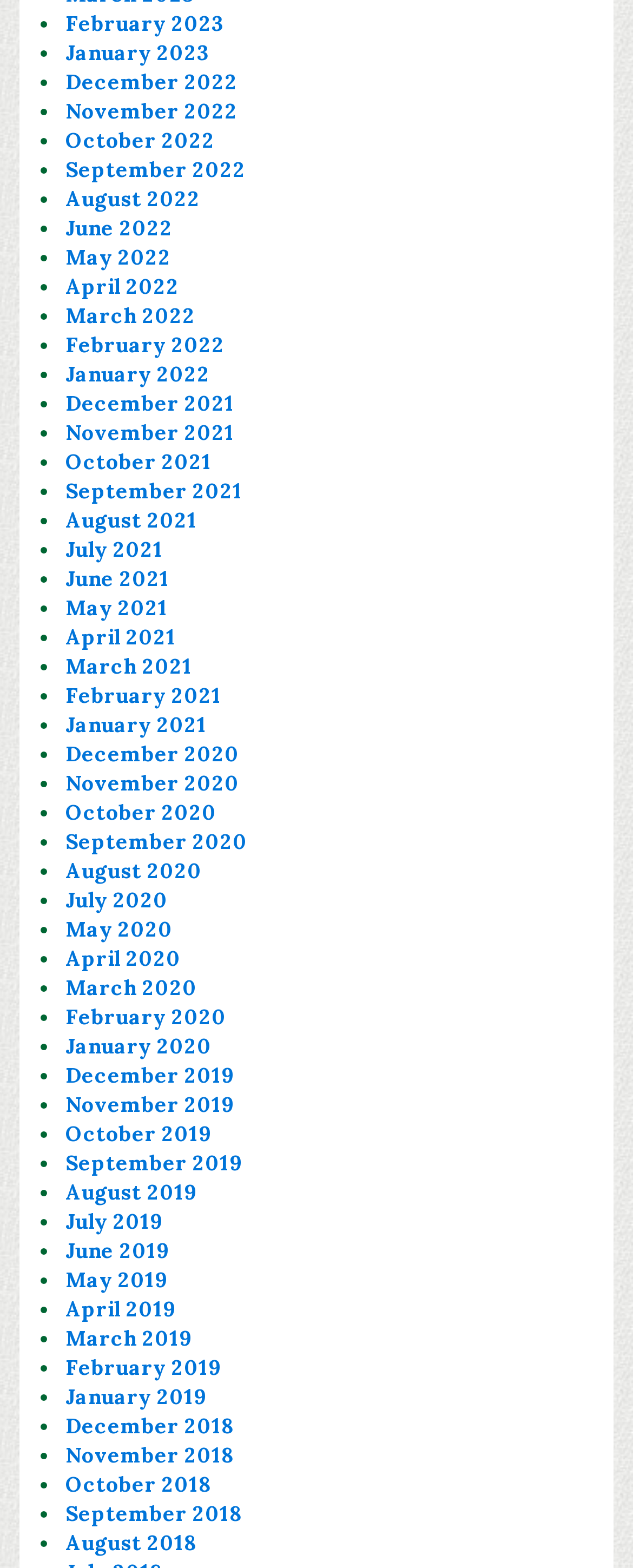Could you determine the bounding box coordinates of the clickable element to complete the instruction: "View August 2021"? Provide the coordinates as four float numbers between 0 and 1, i.e., [left, top, right, bottom].

[0.103, 0.323, 0.311, 0.341]